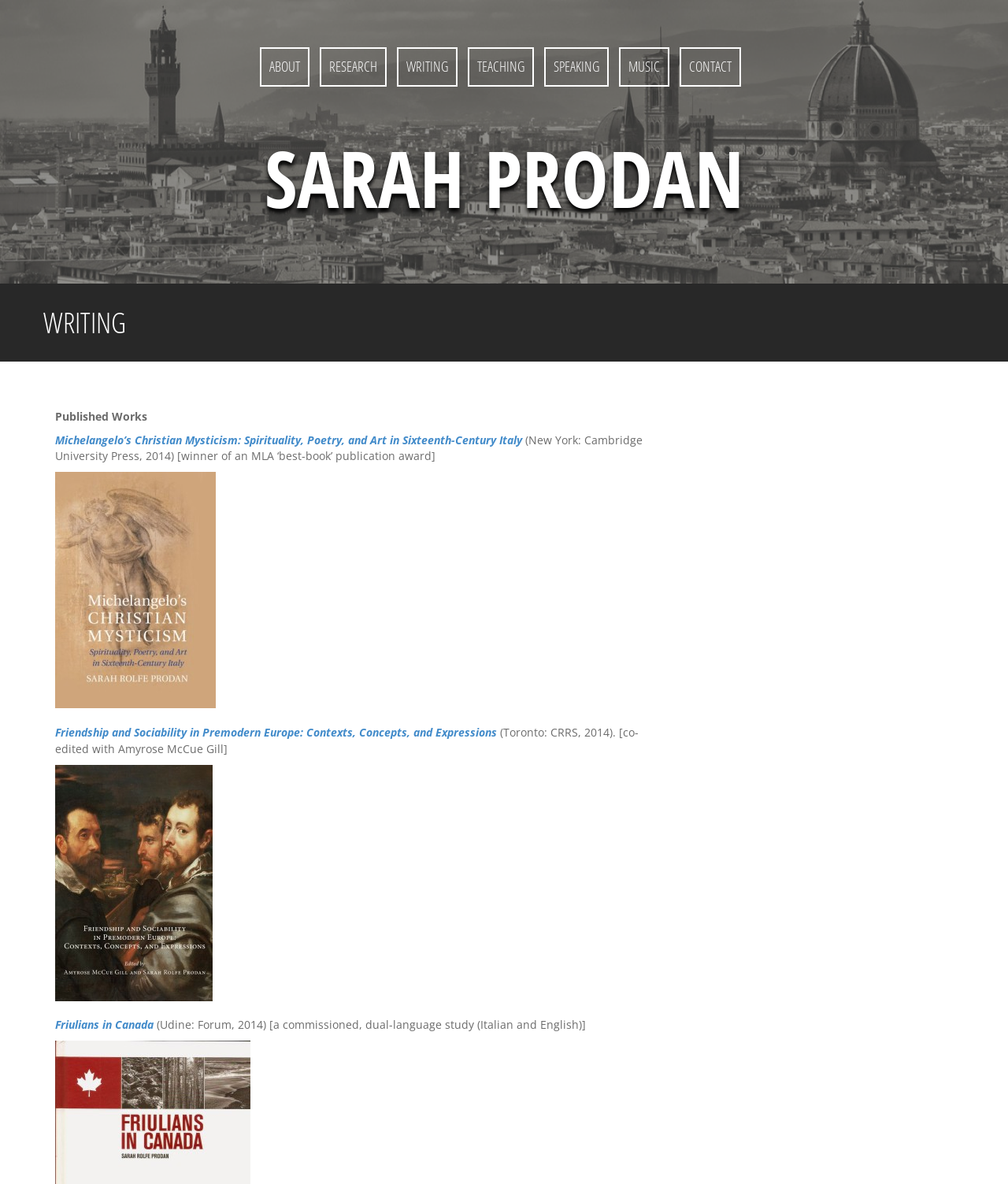What is the format of the 'Friendship-Cover-750x1126' image?
Could you answer the question with a detailed and thorough explanation?

The format of the 'Friendship-Cover-750x1126' image can be determined by examining the element with bounding box coordinates [0.055, 0.646, 0.211, 0.846]. This element is an image element, indicating that it is an image.